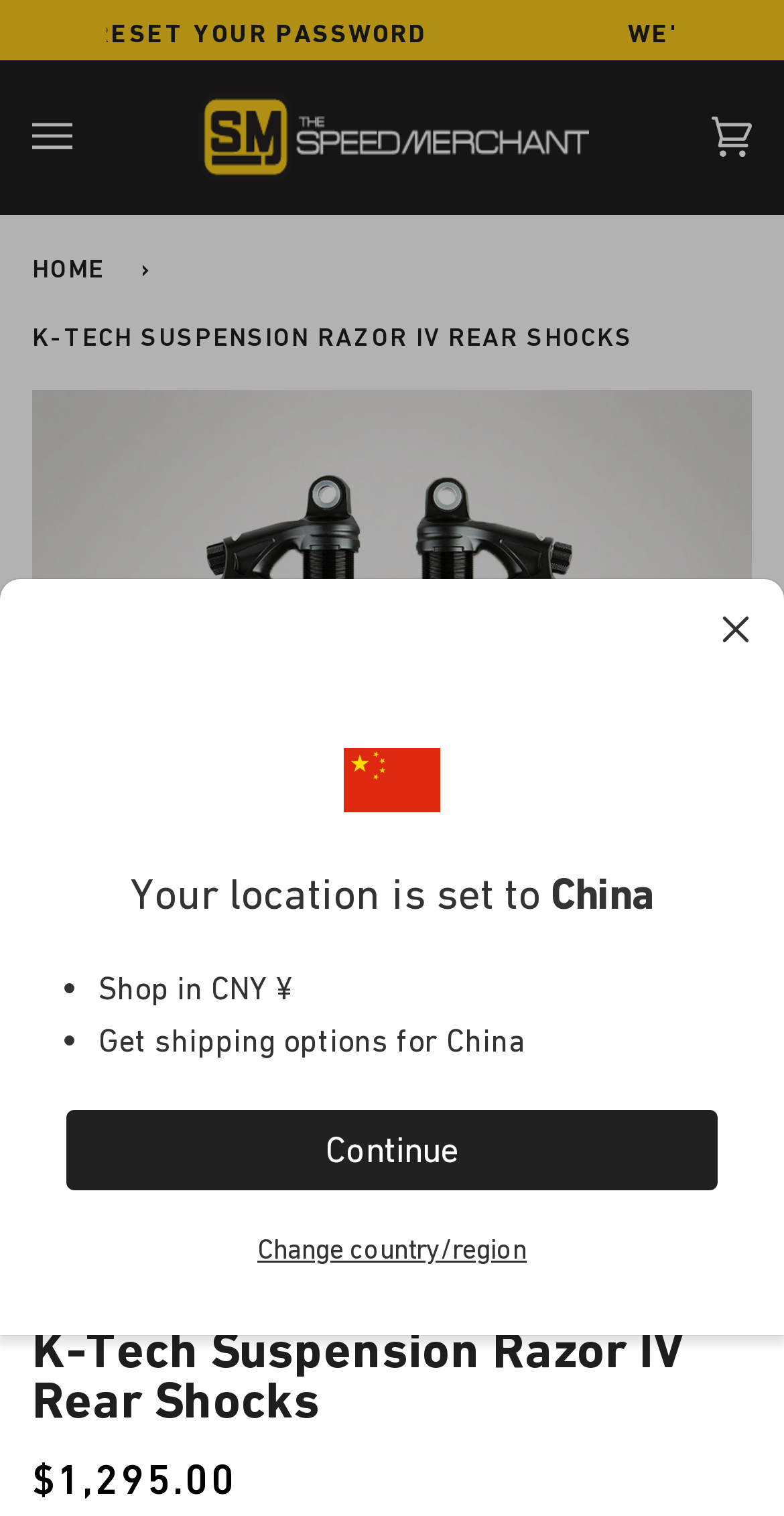Determine the title of the webpage and give its text content.

K-Tech Suspension Razor IV Rear Shocks